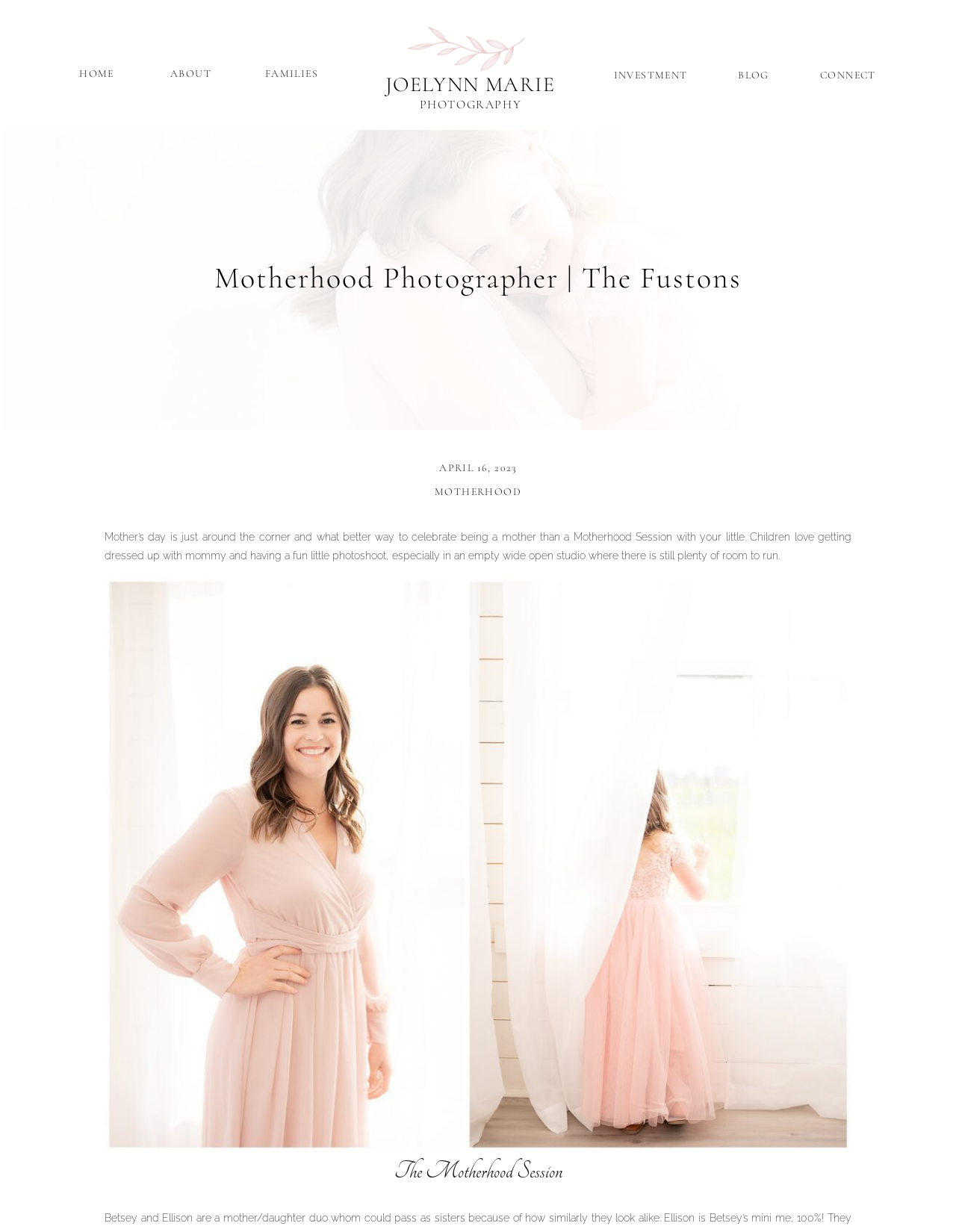Identify the bounding box coordinates of the area that should be clicked in order to complete the given instruction: "view the 'MOTHERHOOD' section". The bounding box coordinates should be four float numbers between 0 and 1, i.e., [left, top, right, bottom].

[0.148, 0.392, 0.852, 0.409]